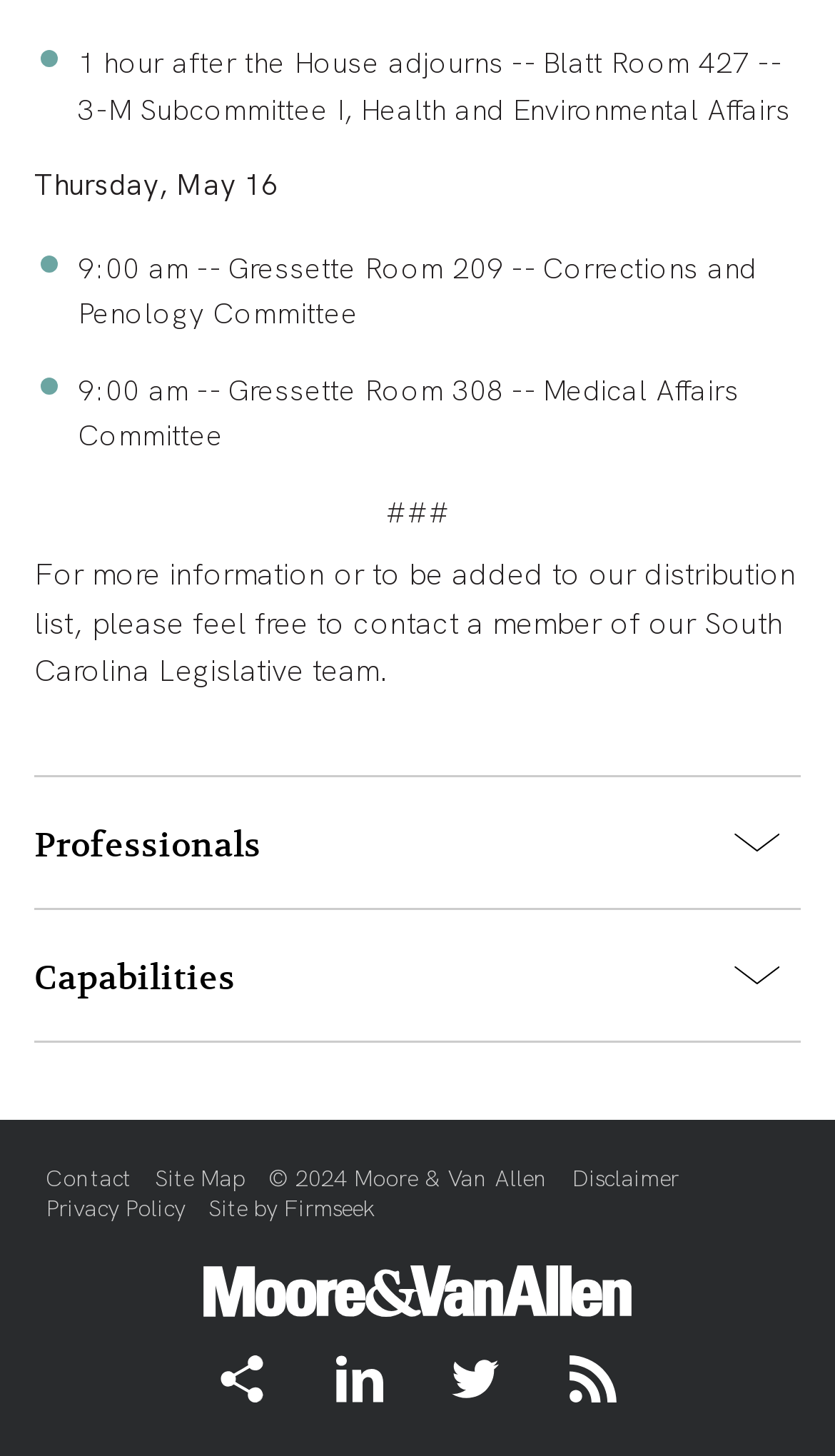Can you give a detailed response to the following question using the information from the image? What is the purpose of the 'Share' button?

I inferred the purpose of the 'Share' button by its name and its location at the bottom of the webpage, where social media links are typically found.